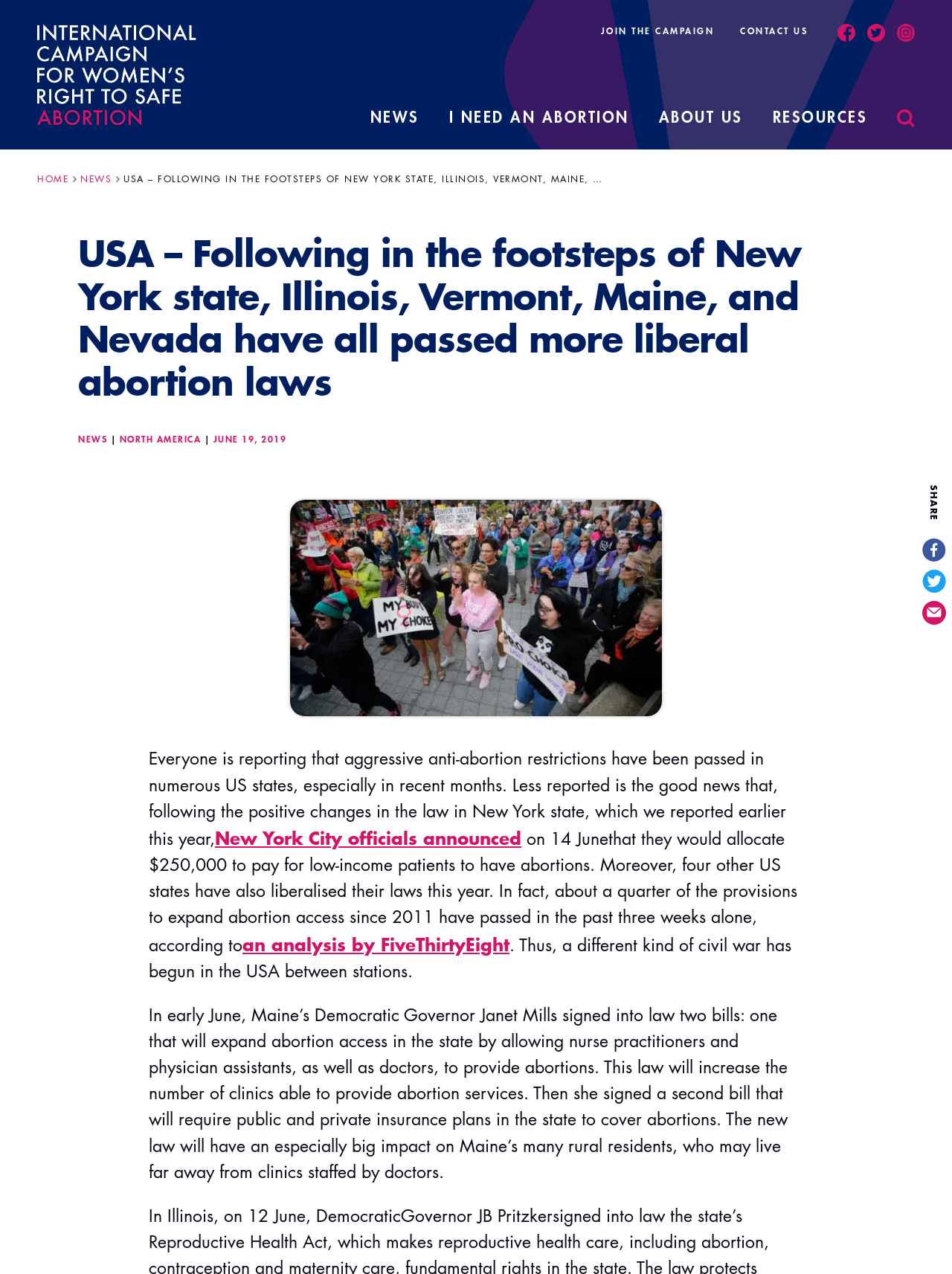Can you determine the bounding box coordinates of the area that needs to be clicked to fulfill the following instruction: "Share to Facebook"?

[0.969, 0.423, 0.994, 0.441]